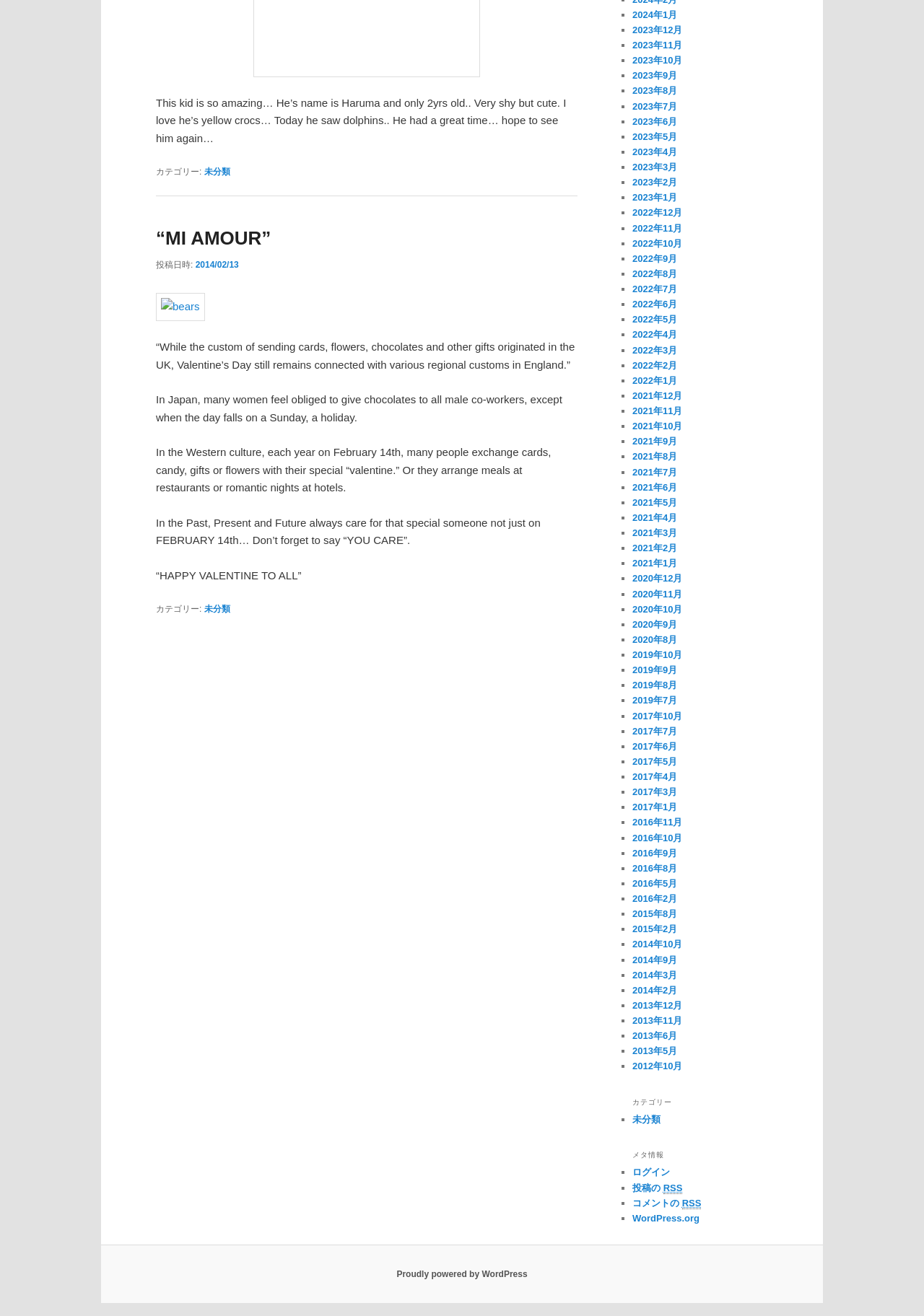Find and provide the bounding box coordinates for the UI element described with: "投稿の RSS".

[0.684, 0.898, 0.739, 0.907]